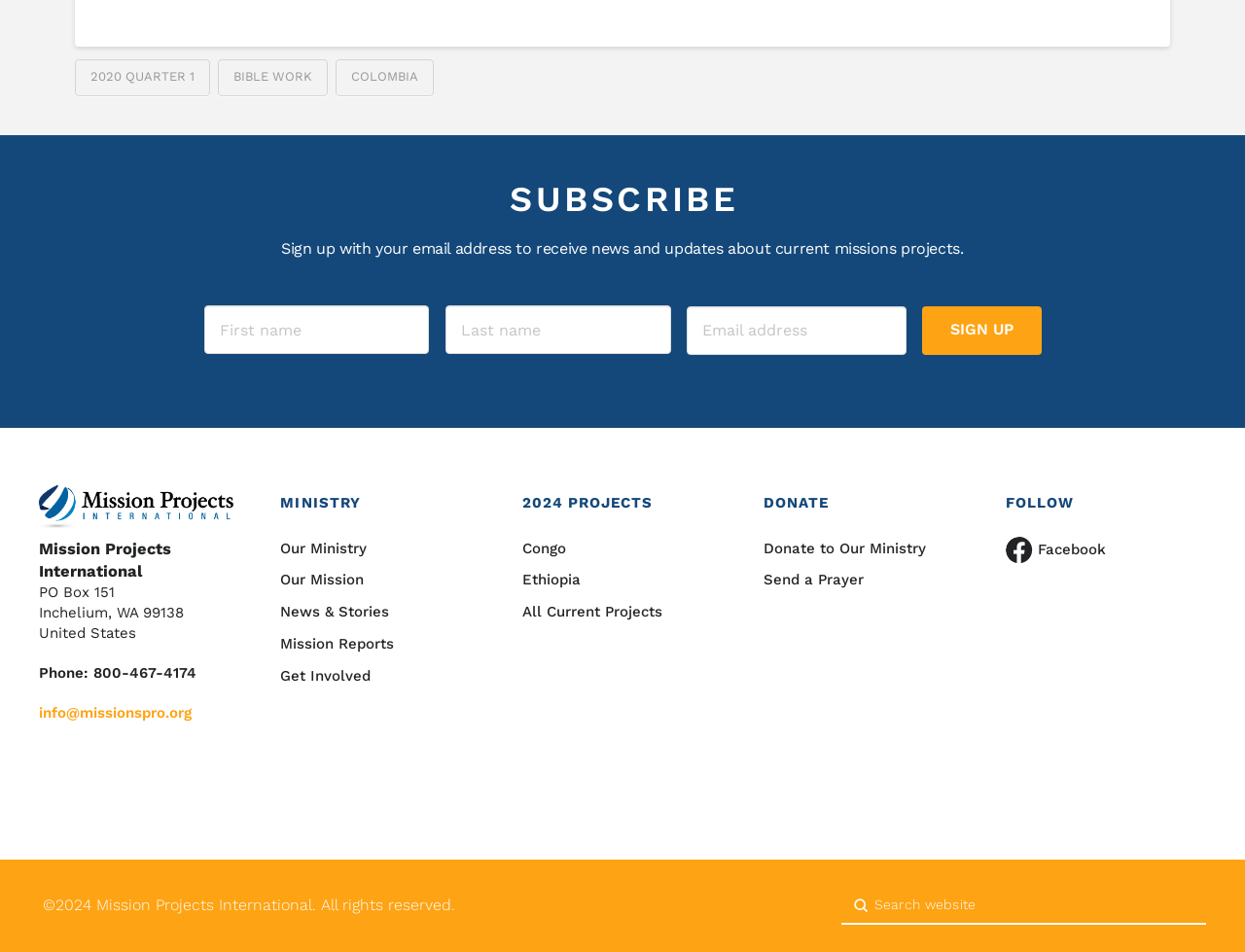What is the purpose of the 'Sign Up' button?
Refer to the image and provide a one-word or short phrase answer.

To receive news and updates